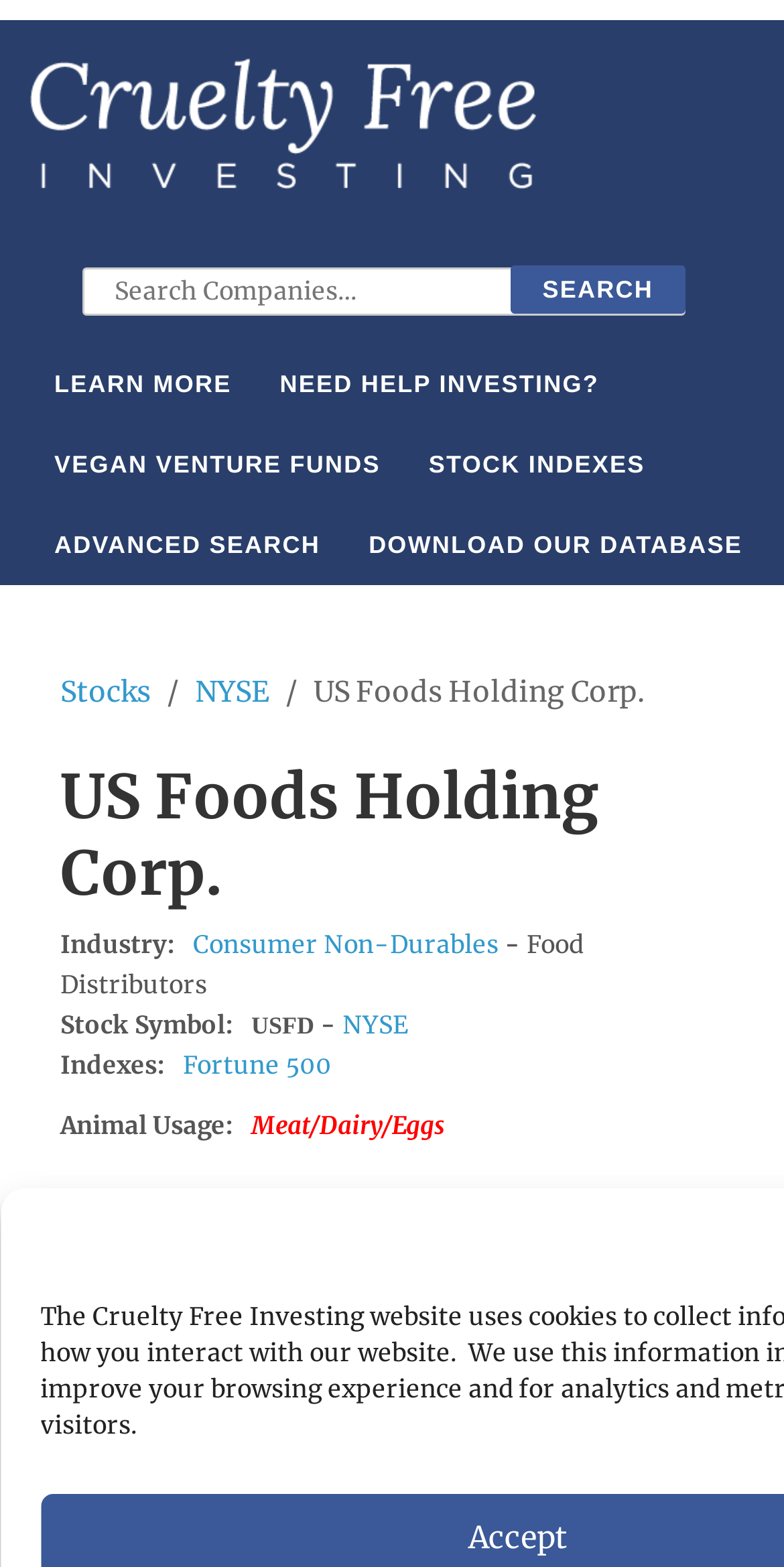Provide the bounding box coordinates of the HTML element described by the text: "26/08/2022". The coordinates should be in the format [left, top, right, bottom] with values between 0 and 1.

None